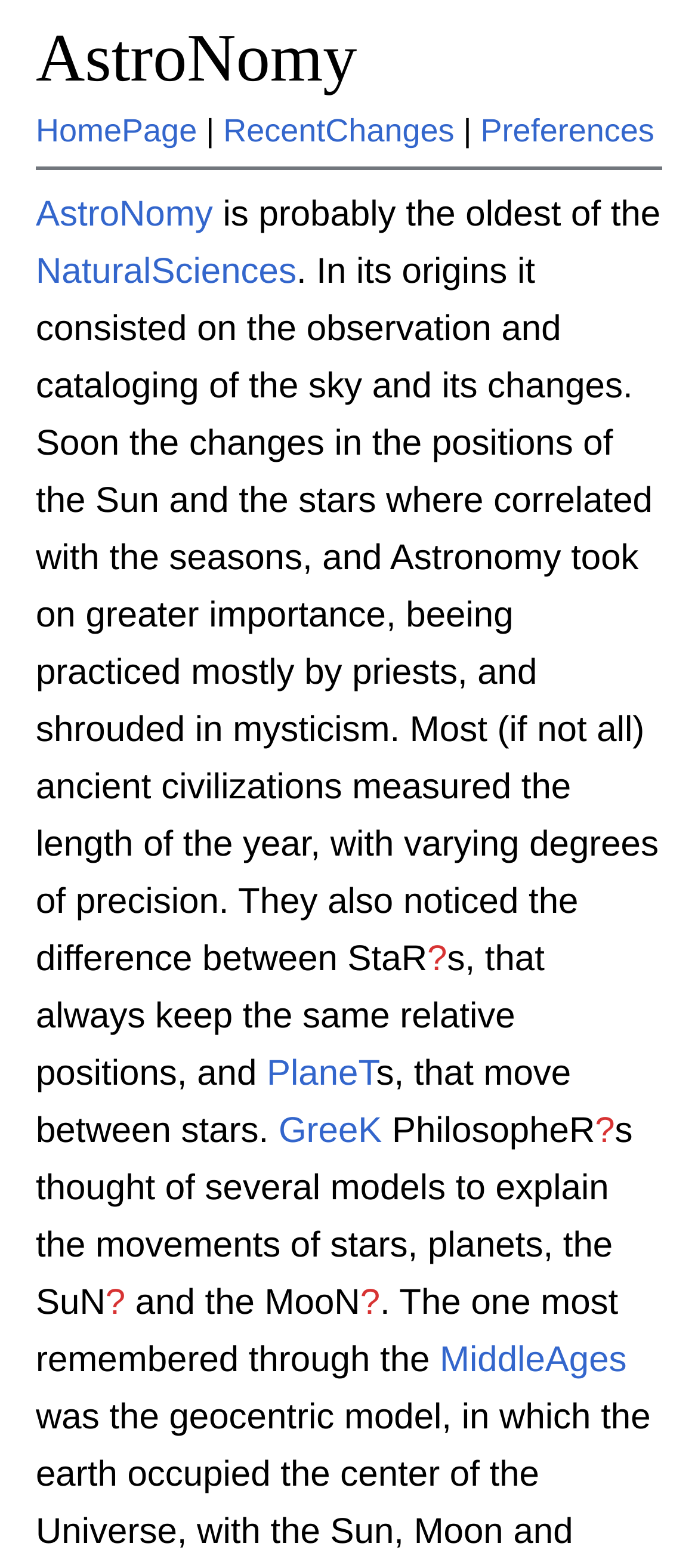What did ancient civilizations measure?
Using the picture, provide a one-word or short phrase answer.

The length of the year